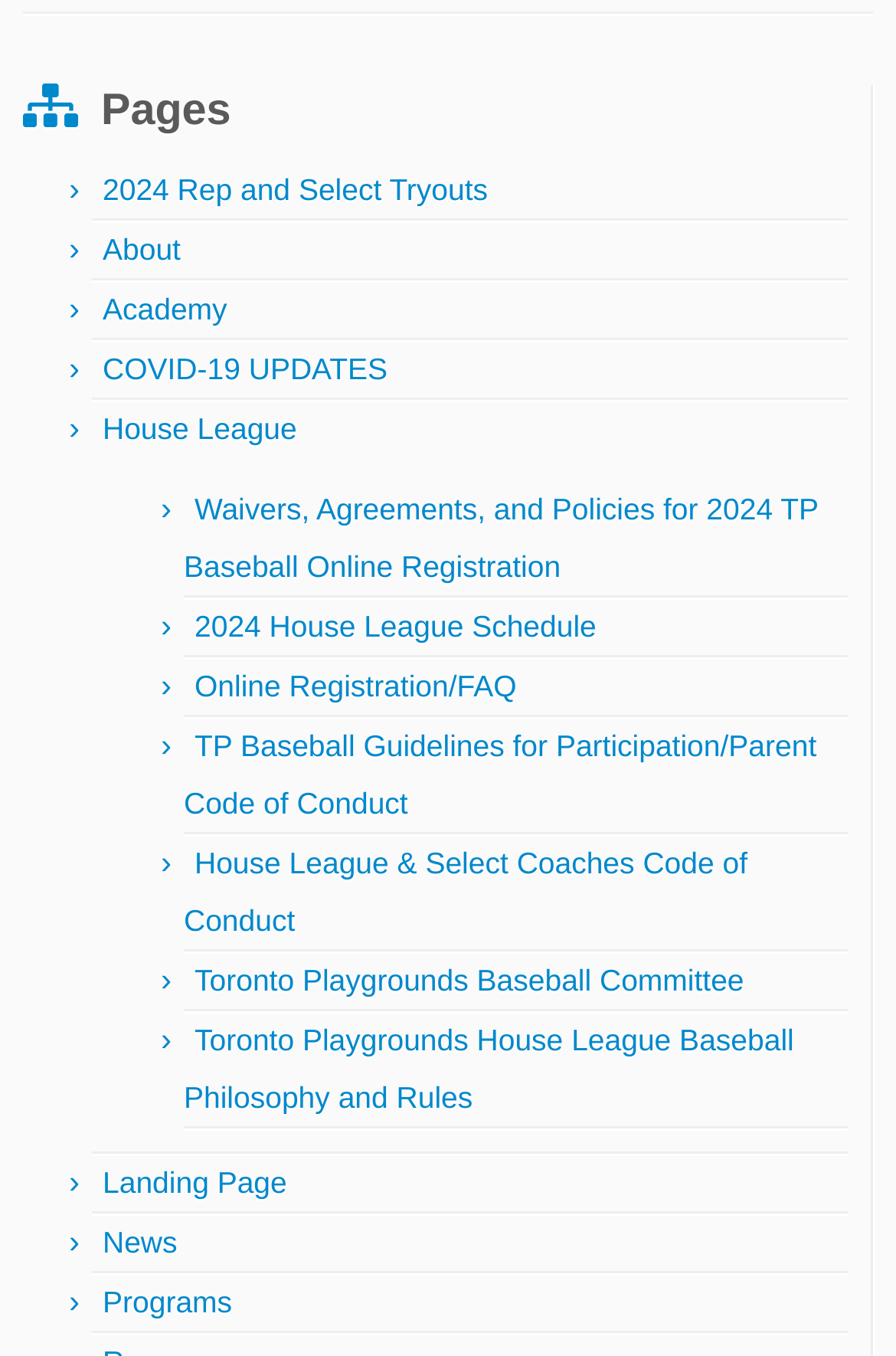What is the first link on the webpage?
Identify the answer in the screenshot and reply with a single word or phrase.

2024 Rep and Select Tryouts